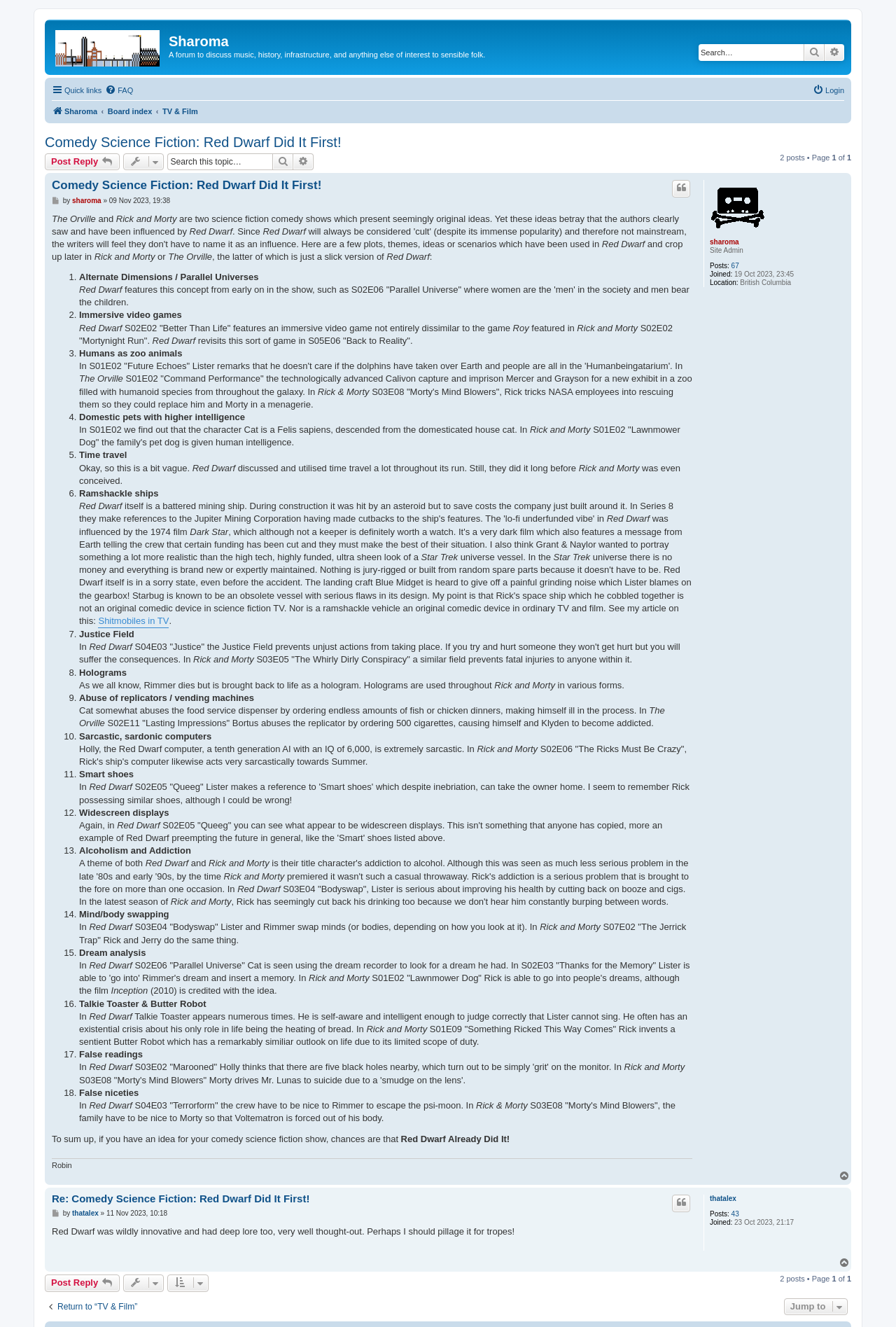What is the name of the TV show mentioned in the discussion?
Refer to the image and provide a concise answer in one word or phrase.

The Orville